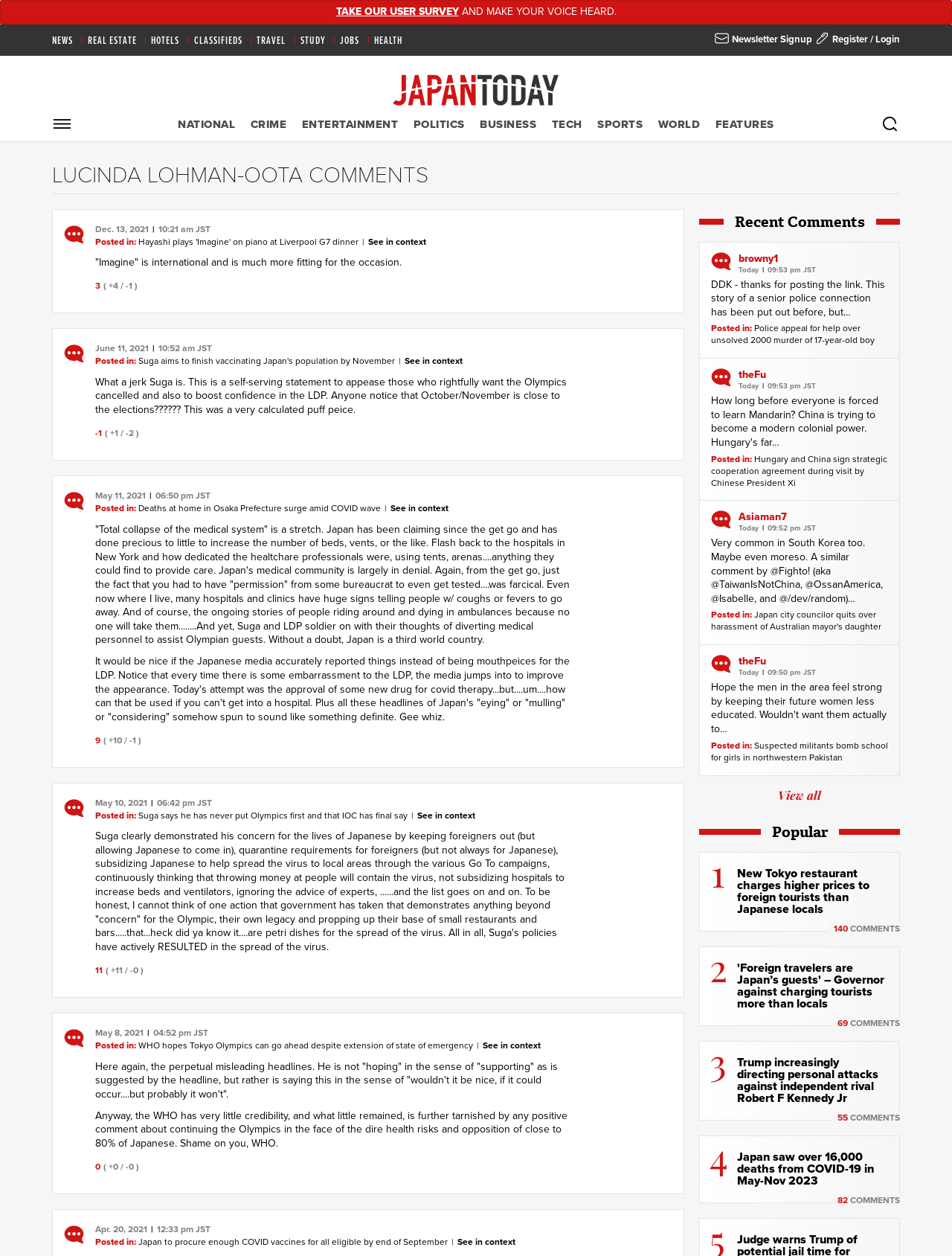Respond to the question below with a single word or phrase:
What is the date of the second news article?

June 11, 2021